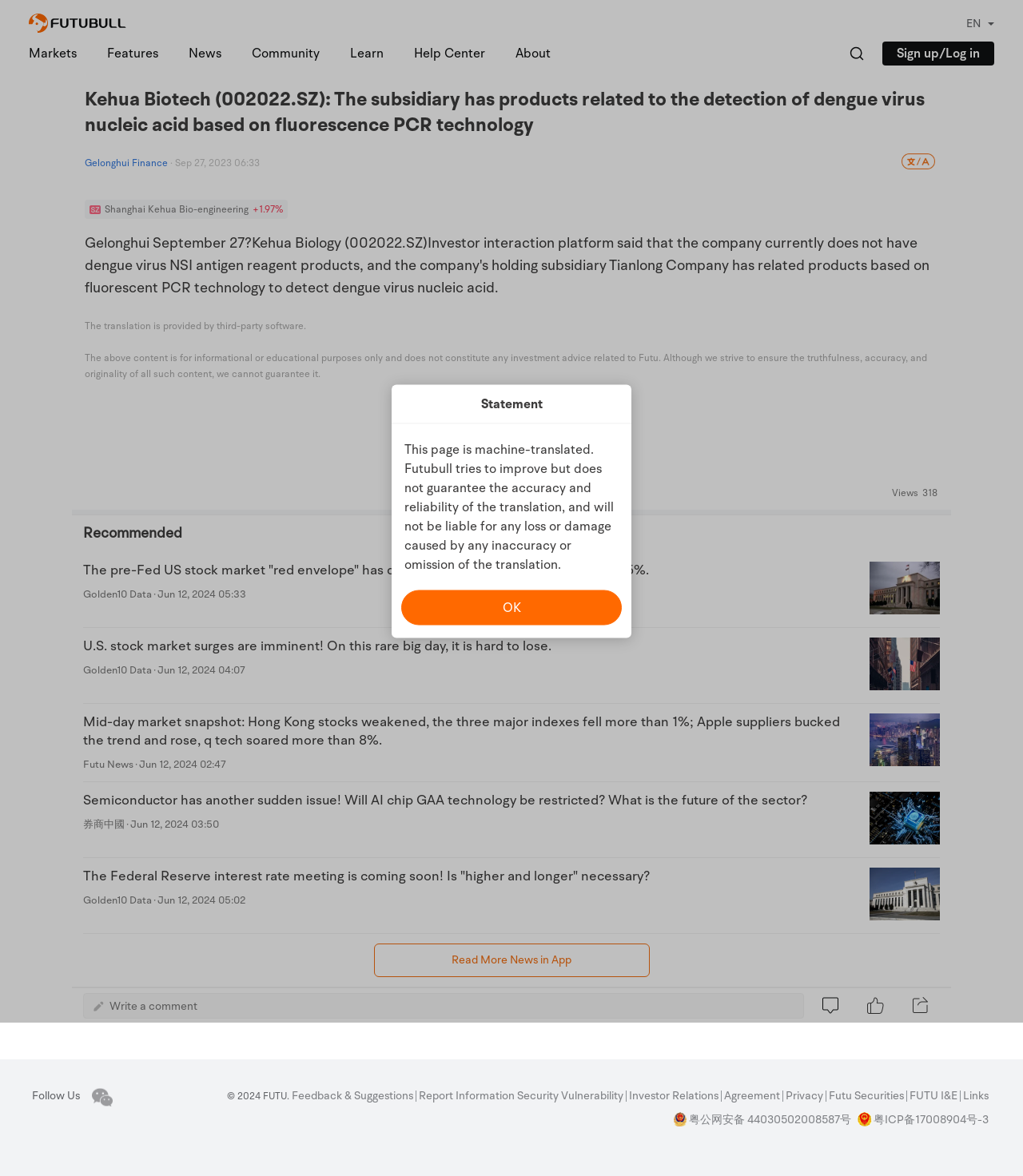Using the provided element description: "Shanghai Kehua Bio-engineering +1.97%", identify the bounding box coordinates. The coordinates should be four floats between 0 and 1 in the order [left, top, right, bottom].

[0.083, 0.17, 0.281, 0.186]